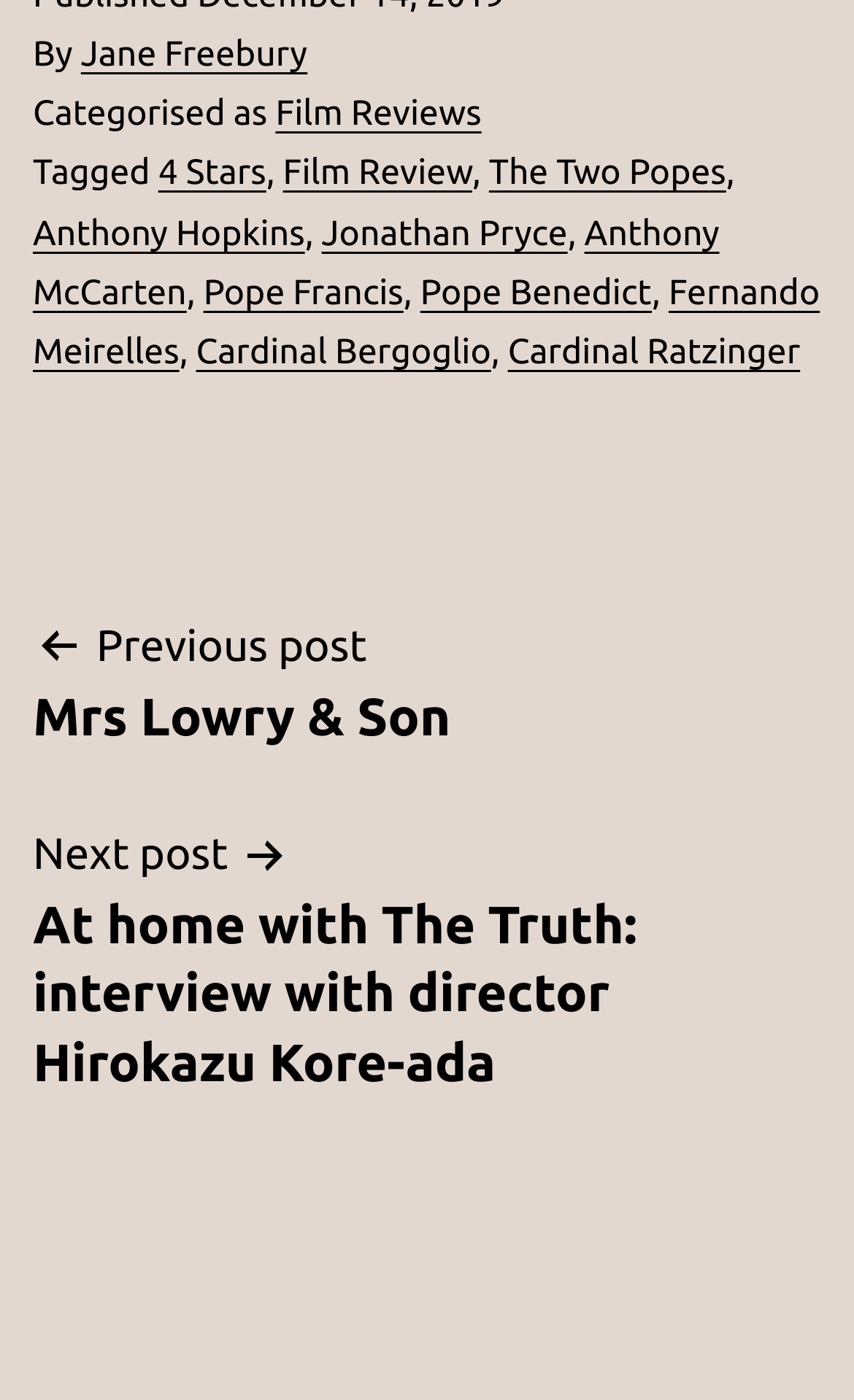Respond with a single word or phrase for the following question: 
What is the title of the film being reviewed?

The Two Popes